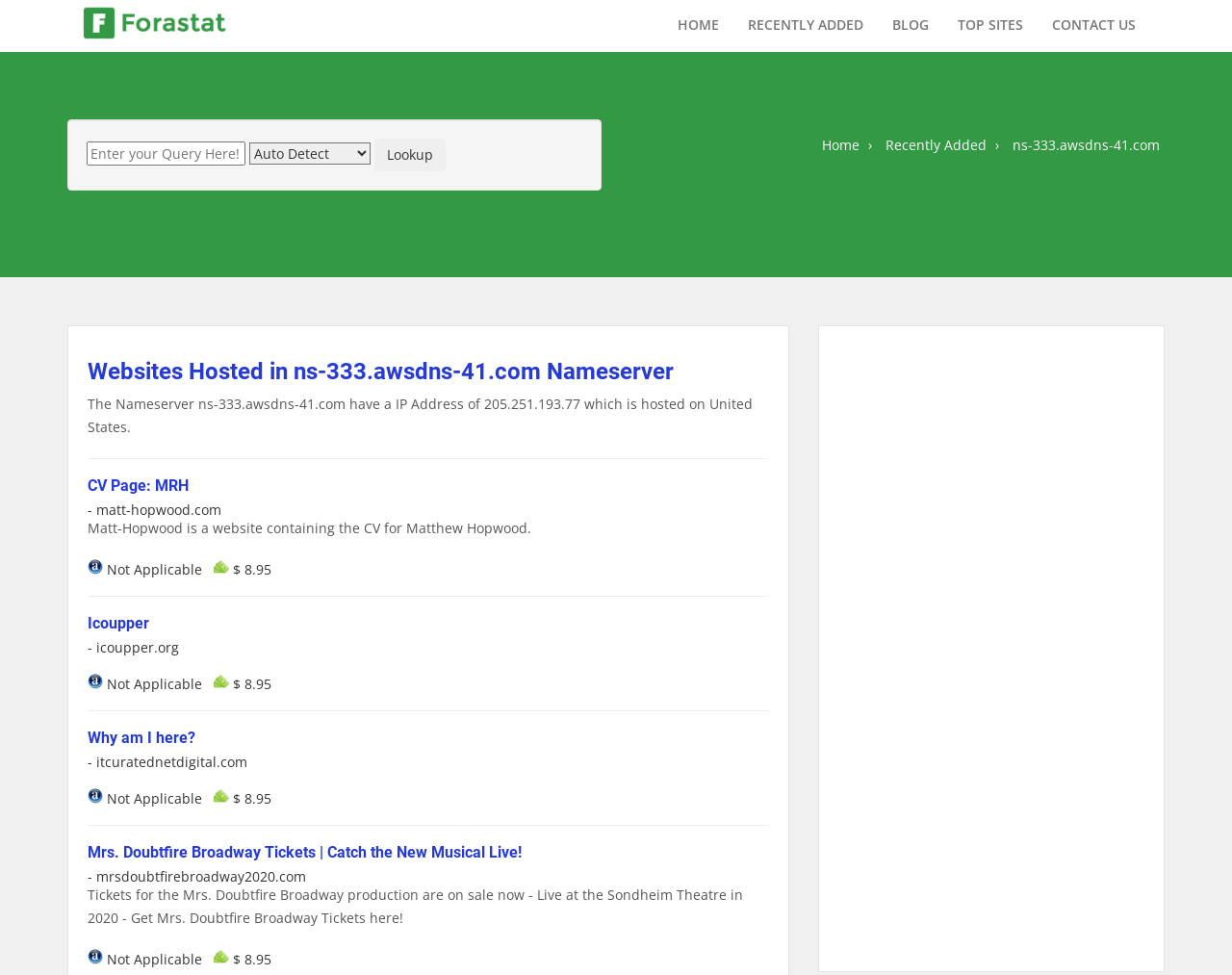Elaborate on the webpage's design and content in a detailed caption.

This webpage appears to be a directory or listing of websites hosted on the ns-333.awsdns-41.com nameserver. At the top of the page, there is a logo and a navigation menu with links to "HOME", "RECENTLY ADDED", "BLOG", "TOP SITES", and "CONTACT US". Below the navigation menu, there is a search bar with a text box and a dropdown menu, accompanied by a "Lookup" button.

The main content of the page is divided into sections, each featuring a website hosted on the nameserver. The first section is headed "Websites Hosted in ns-333.awsdns-41.com Nameserver" and provides information about the nameserver, including its IP address and location. Below this section, there are several horizontal separators dividing the page into distinct sections.

Each section features a website, including its name, description, and metrics such as Alexa ranking and worth. The websites listed include "CV Page: MRH", "Icoupper", "Why am I here?", and "Mrs. Doubtfire Broadway Tickets | Catch the New Musical Live!". Each website's section includes a link to the website, a brief description, and images representing the website's Alexa ranking and worth.

On the right side of the page, there is an advertisement iframe. Overall, the page appears to be a directory or listing of websites hosted on the ns-333.awsdns-41.com nameserver, providing information about each website and its metrics.